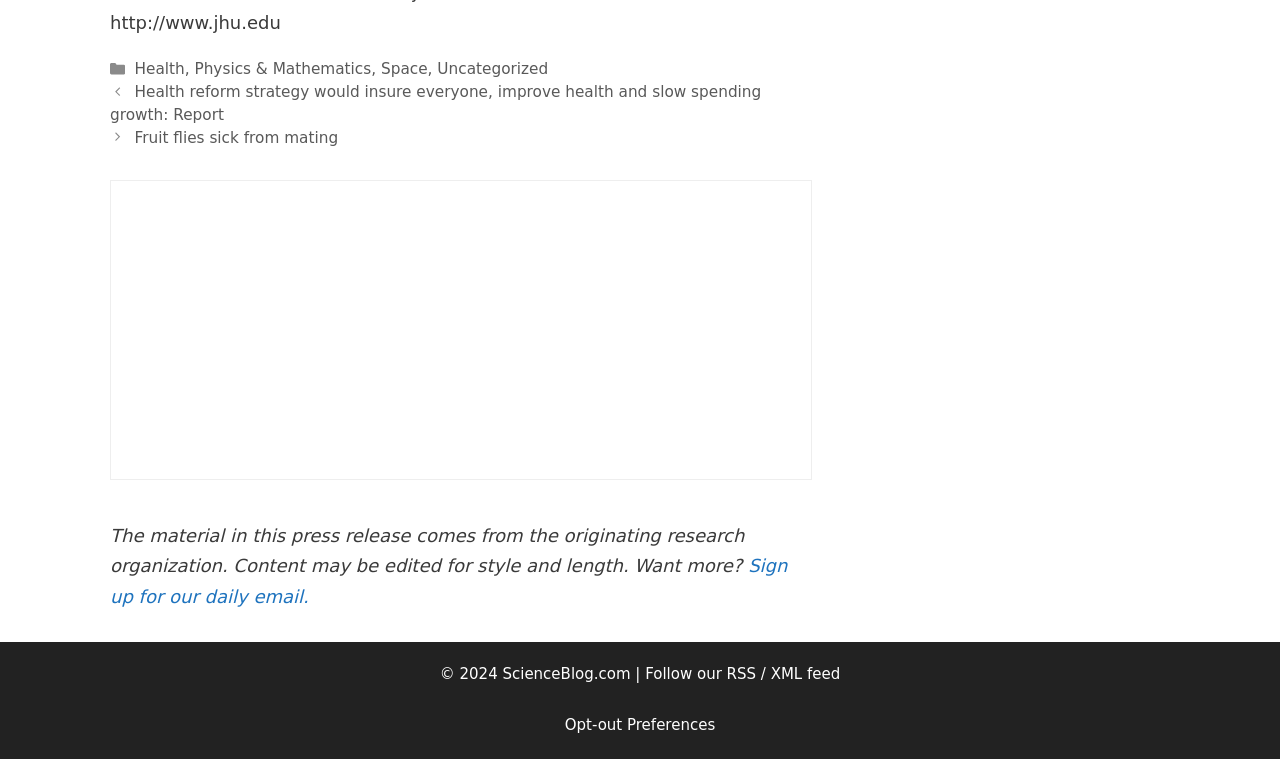Can you identify the bounding box coordinates of the clickable region needed to carry out this instruction: 'Check the '2024 Roster''? The coordinates should be four float numbers within the range of 0 to 1, stated as [left, top, right, bottom].

None